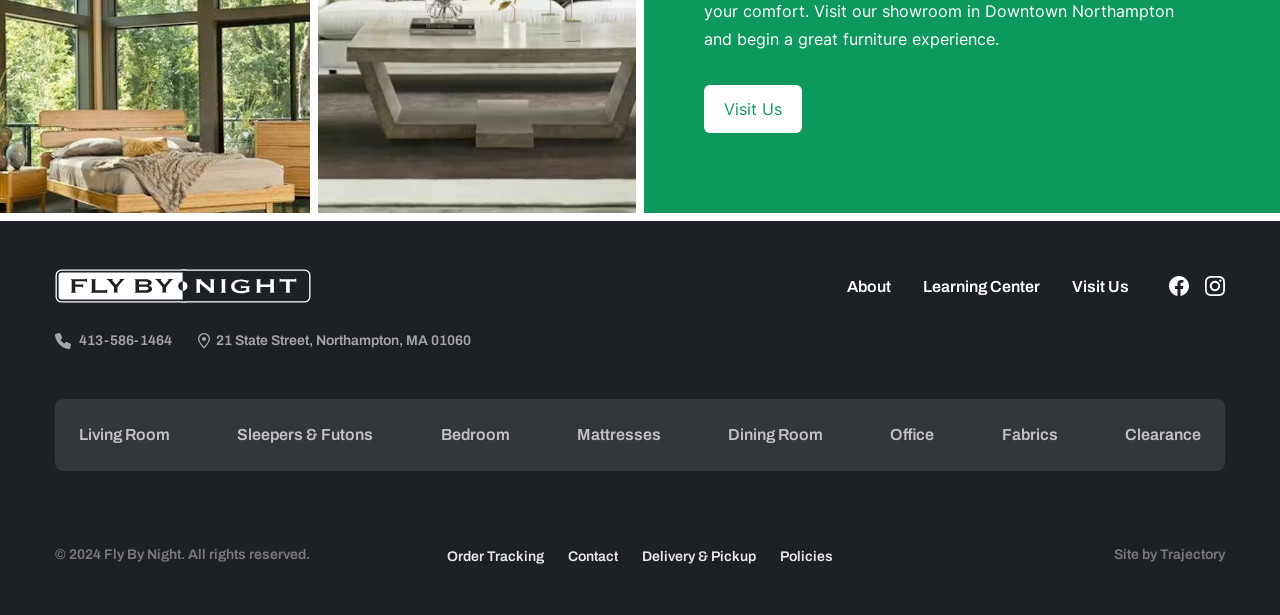Given the element description "Sleepers & Futons" in the screenshot, predict the bounding box coordinates of that UI element.

[0.185, 0.688, 0.292, 0.727]